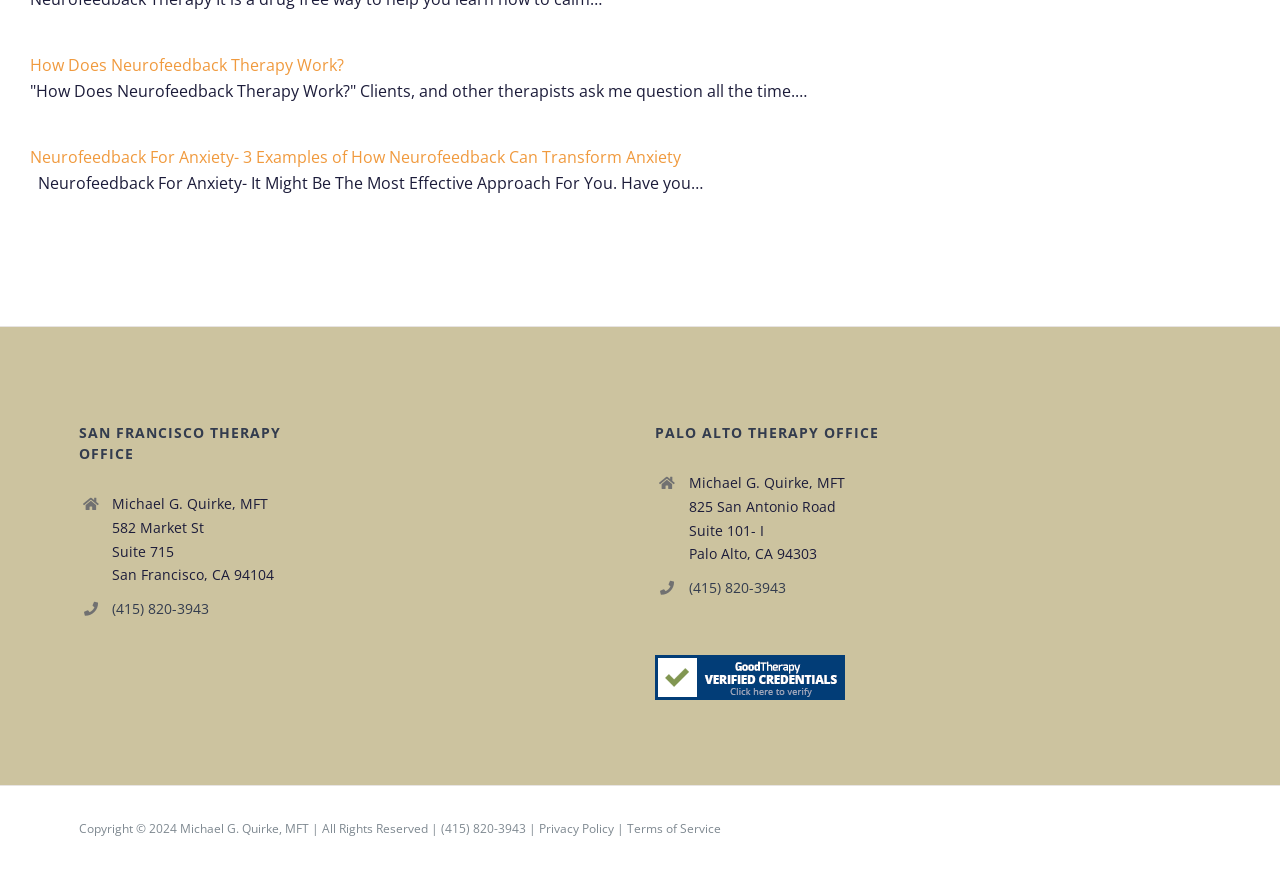Please use the details from the image to answer the following question comprehensively:
What are the two links at the bottom of the webpage?

The two links at the bottom of the webpage can be found in the footer section, where they are listed as 'Privacy Policy' and 'Terms of Service'.